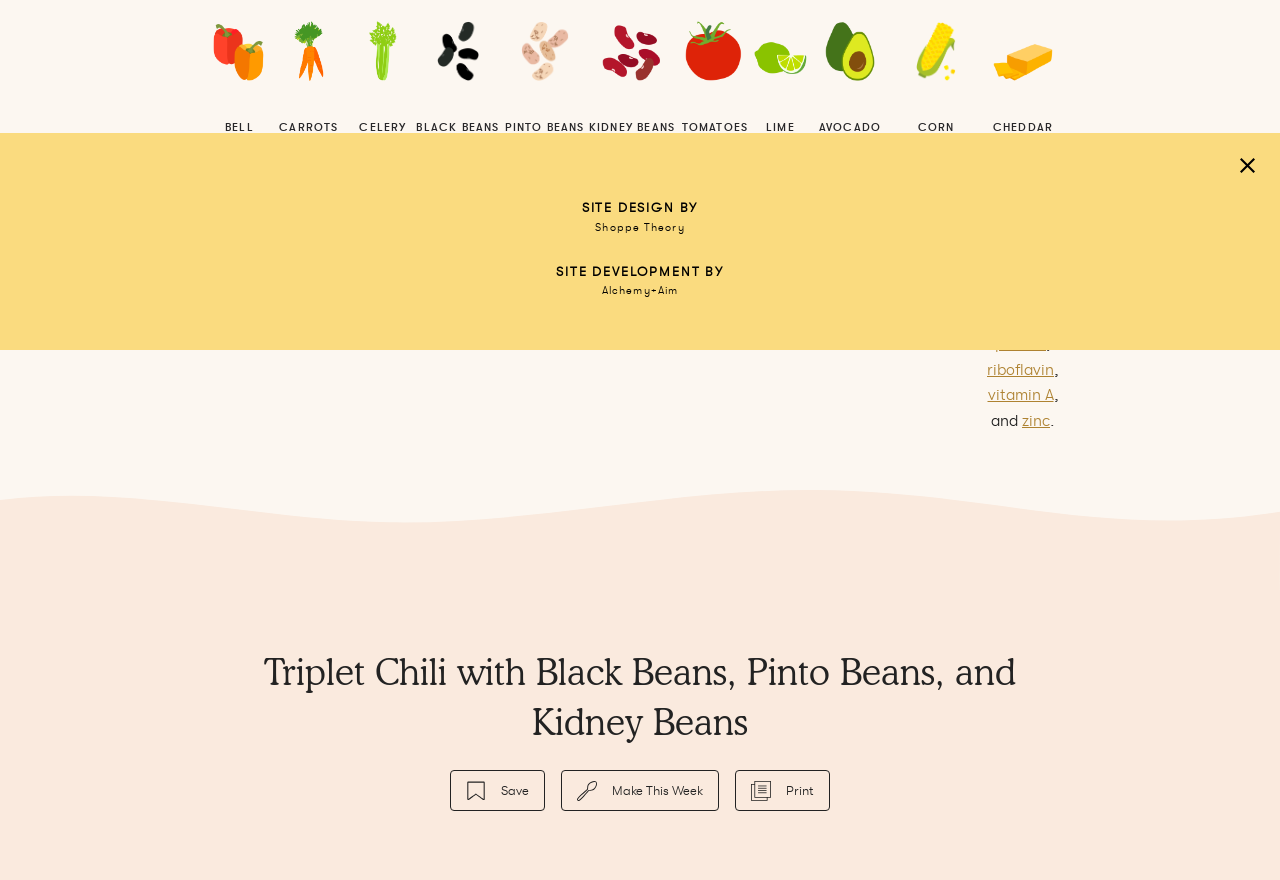Could you determine the bounding box coordinates of the clickable element to complete the instruction: "Click on BELL PEPPERS"? Provide the coordinates as four float numbers between 0 and 1, i.e., [left, top, right, bottom].

[0.166, 0.138, 0.208, 0.168]